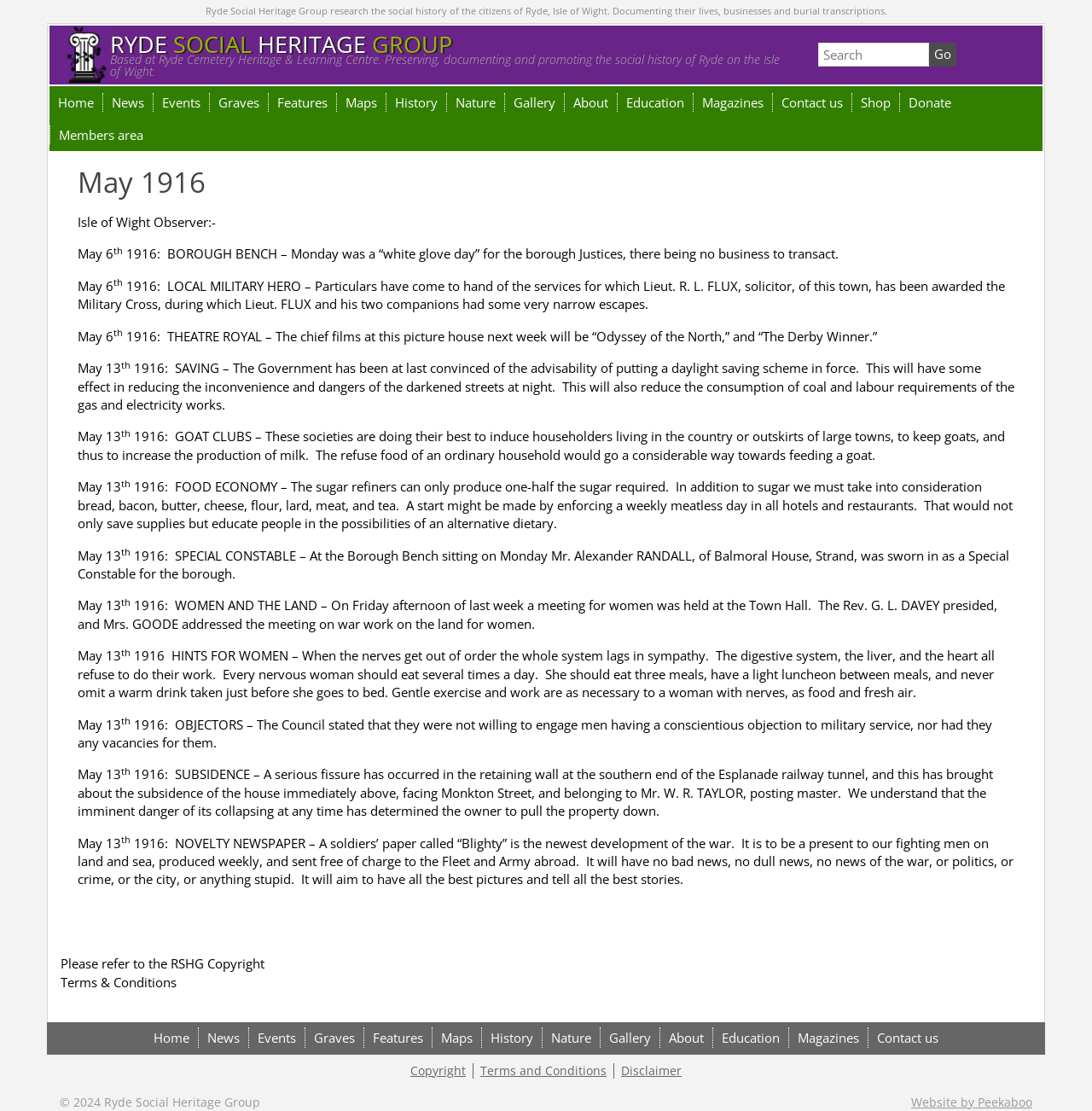Present a detailed account of what is displayed on the webpage.

This webpage is about the Ryde Social Heritage Group (RSHG), which researches and documents the social history of Ryde, Isle of Wight. At the top of the page, there is a heading "May 1916" and a series of news articles from the Isle of Wight Observer, dated May 6th and 13th, 1916. These articles cover various topics, including local military heroes, theatre news, food economy, and women's roles during wartime.

Below the news articles, there is a section with links to different parts of the website, including Home, News, Events, Graves, Features, Maps, History, Nature, Gallery, About, Education, Magazines, Contact us, and Shop. There is also a search box and a "Go" button.

At the very top of the page, there is a logo and a link to the RSHG website, as well as a link to the Ryde Cemetery Heritage & Learning Centre. There are also links to Copyright, Terms and Conditions, and Disclaimer at the bottom of the page.

The webpage has a simple and organized layout, with clear headings and concise text. The use of links and buttons makes it easy to navigate and find specific information.